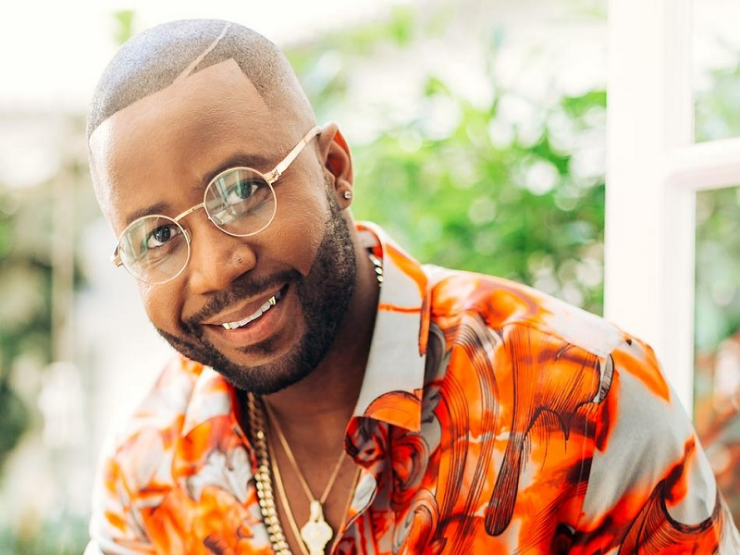Convey a detailed narrative of what is depicted in the image.

This vibrant image features a smiling man dressed in a striking orange shirt adorned with intricate patterns. He sports a stylish haircut with a clean shave, complemented by round glasses and ear studs that enhance his fashionable look. The background is softly blurred, showcasing lush greenery that adds a fresh ambiance to the scene. This image is associated with a piece discussing Cassper Nyovest, a prominent figure in the entertainment industry, and highlights his net worth, age, and more, reflecting his status and charisma.